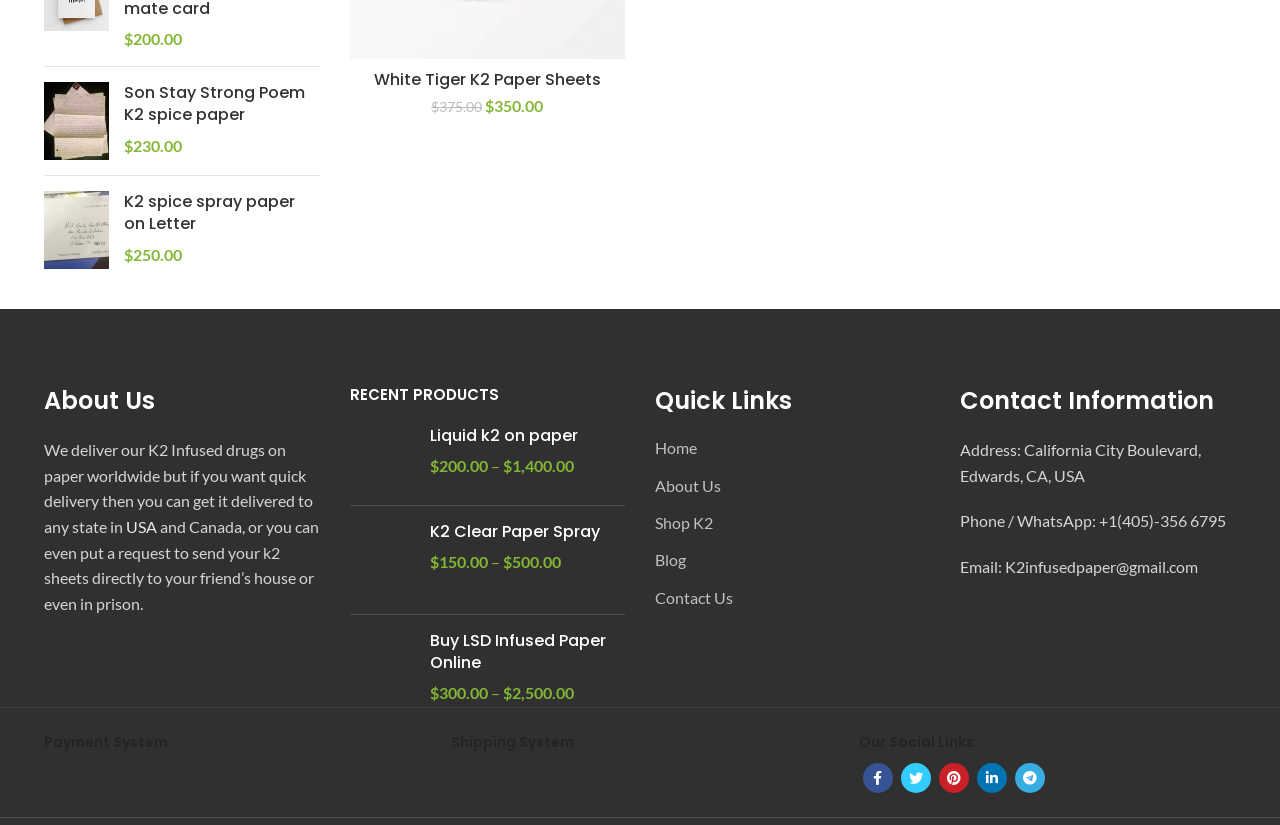Identify the bounding box coordinates of the element to click to follow this instruction: 'Contact Us'. Ensure the coordinates are four float values between 0 and 1, provided as [left, top, right, bottom].

[0.512, 0.711, 0.574, 0.738]